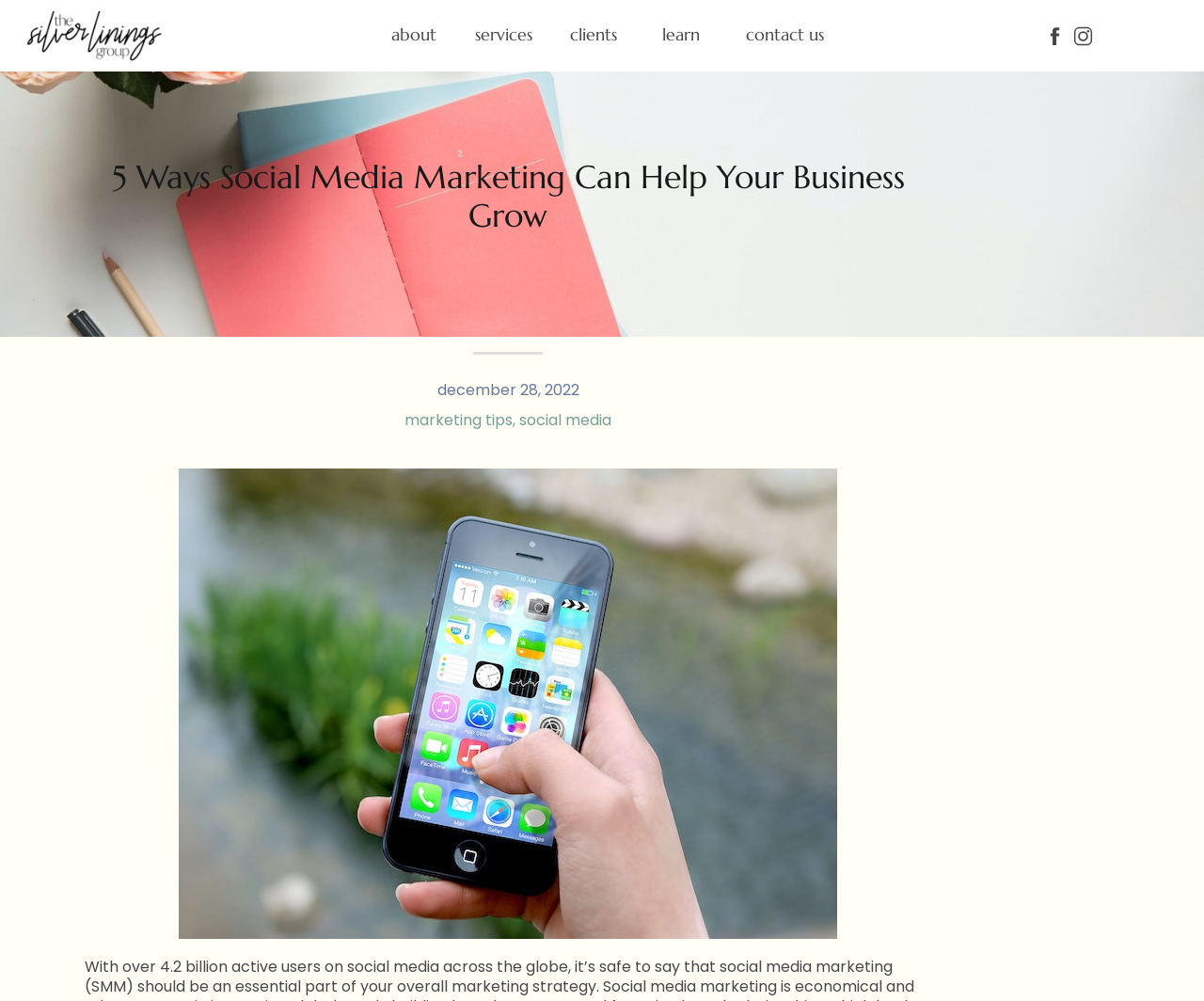Pinpoint the bounding box coordinates of the element that must be clicked to accomplish the following instruction: "read about". The coordinates should be in the format of four float numbers between 0 and 1, i.e., [left, top, right, bottom].

[0.311, 0.026, 0.376, 0.046]